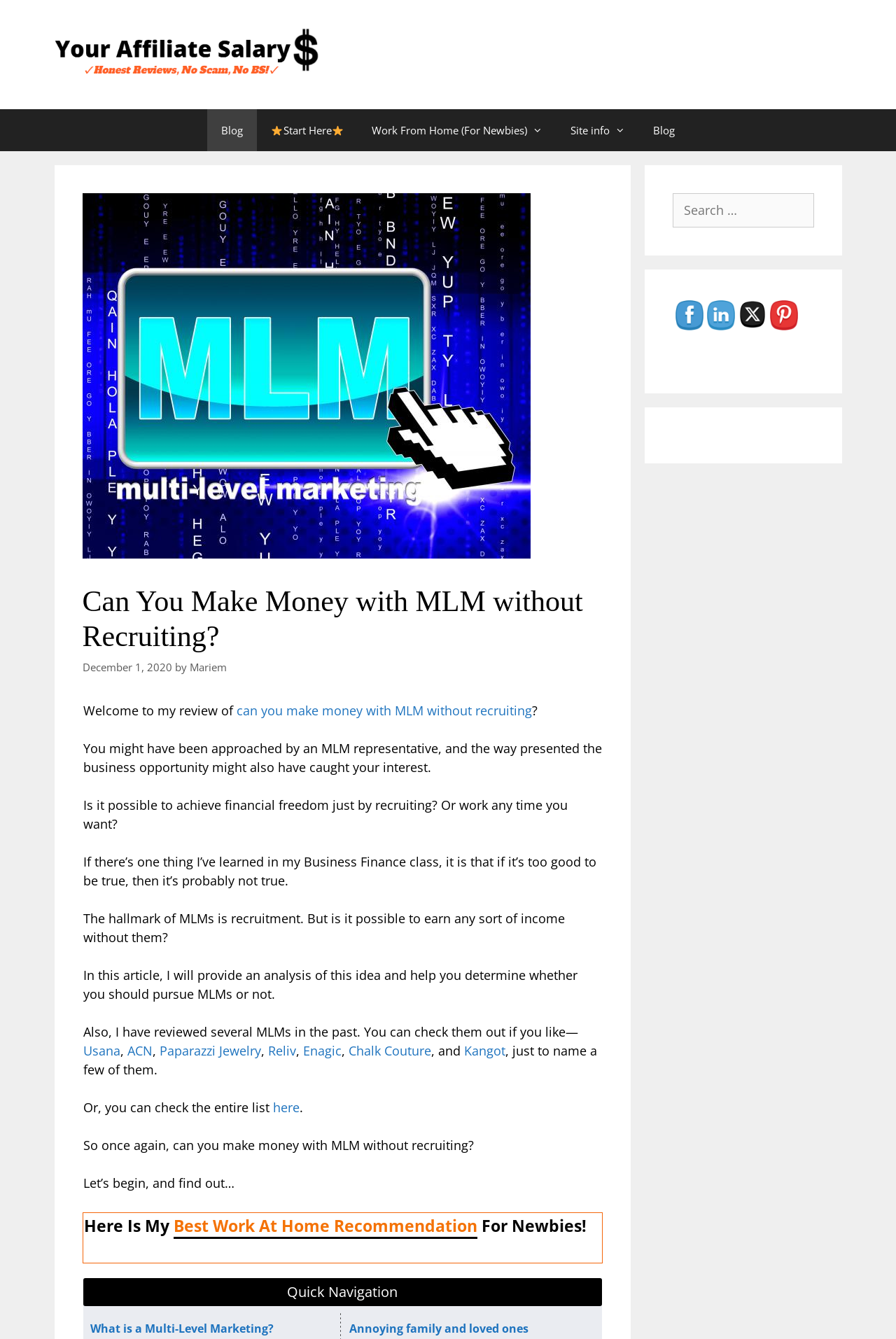Locate the headline of the webpage and generate its content.

Can You Make Money with MLM without Recruiting?